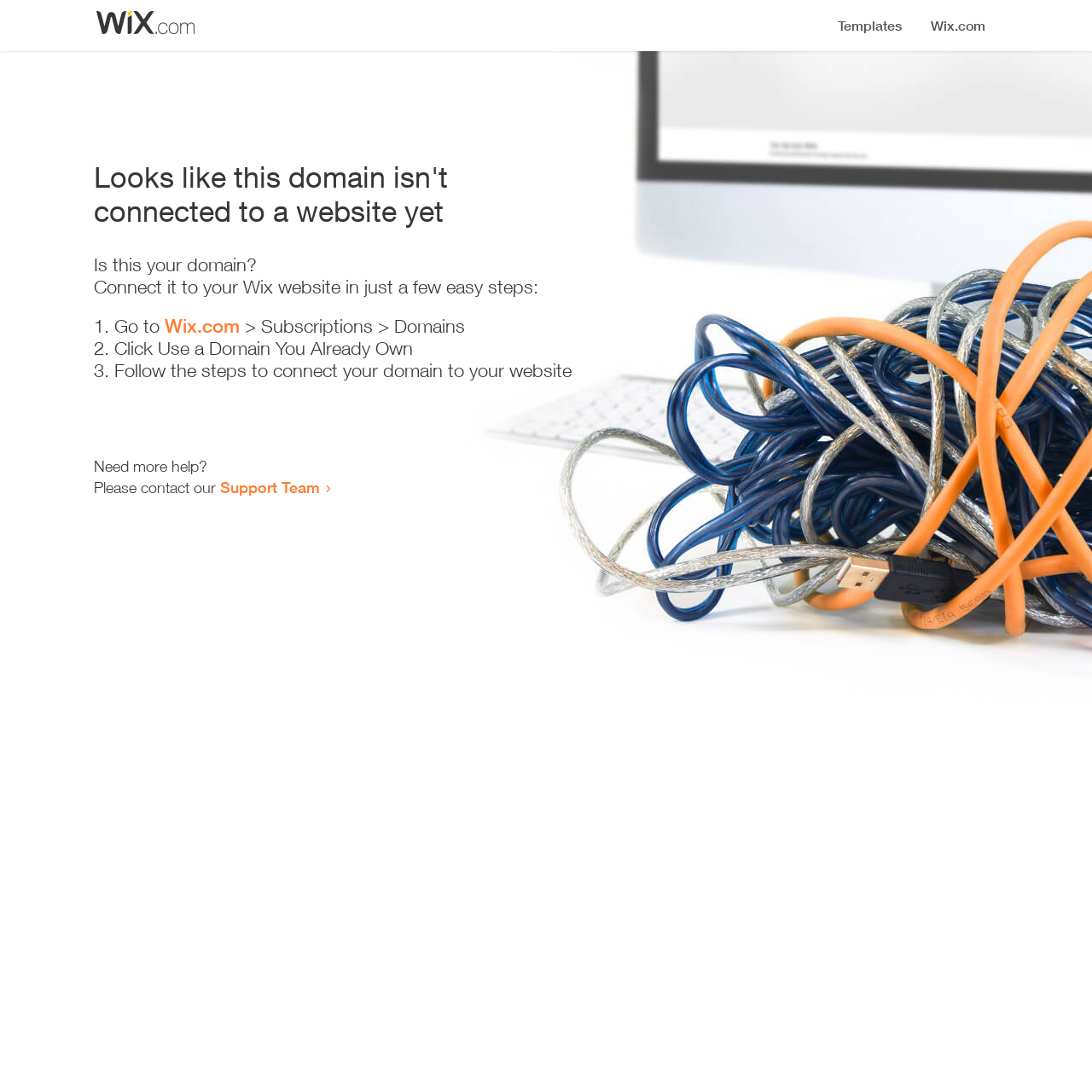Identify and provide the main heading of the webpage.

Looks like this domain isn't
connected to a website yet